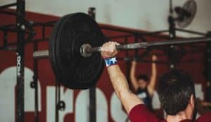Answer the question below in one word or phrase:
What is the athlete lifting?

Barbell